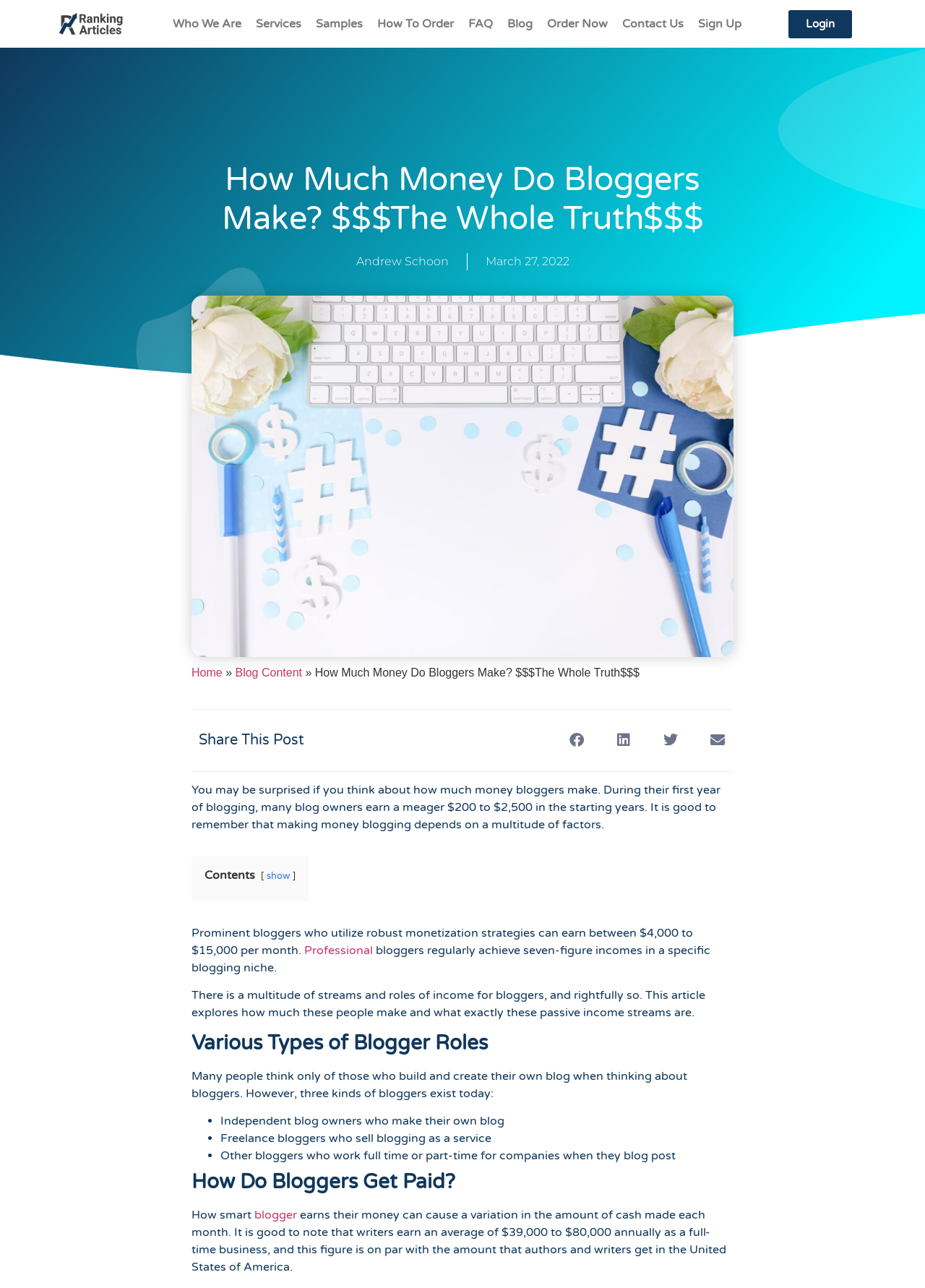Provide a brief response to the question below using a single word or phrase: 
What is the name of the author of this blog post?

Andrew Schoon